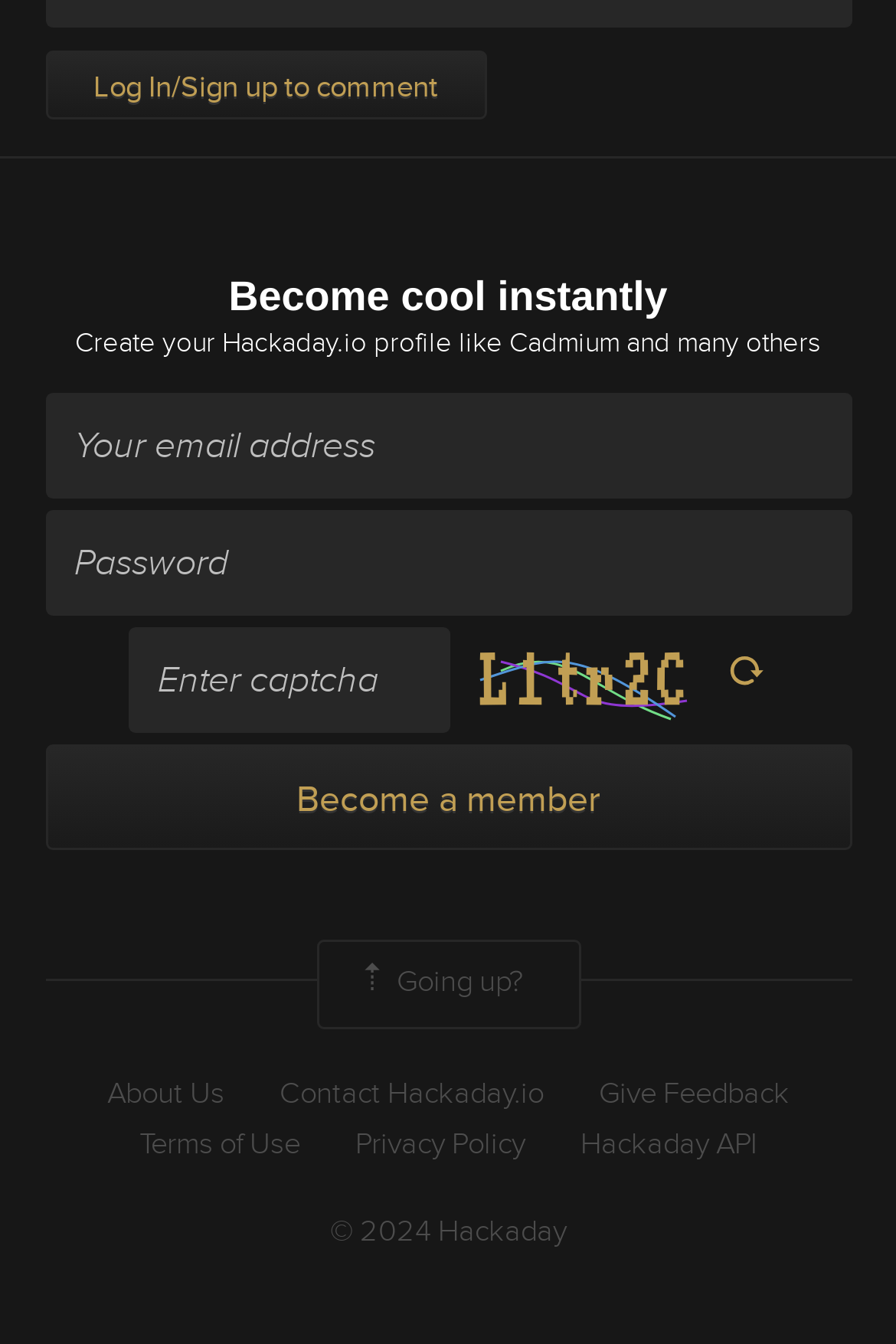Calculate the bounding box coordinates of the UI element given the description: "Hackaday API".

[0.647, 0.836, 0.845, 0.867]